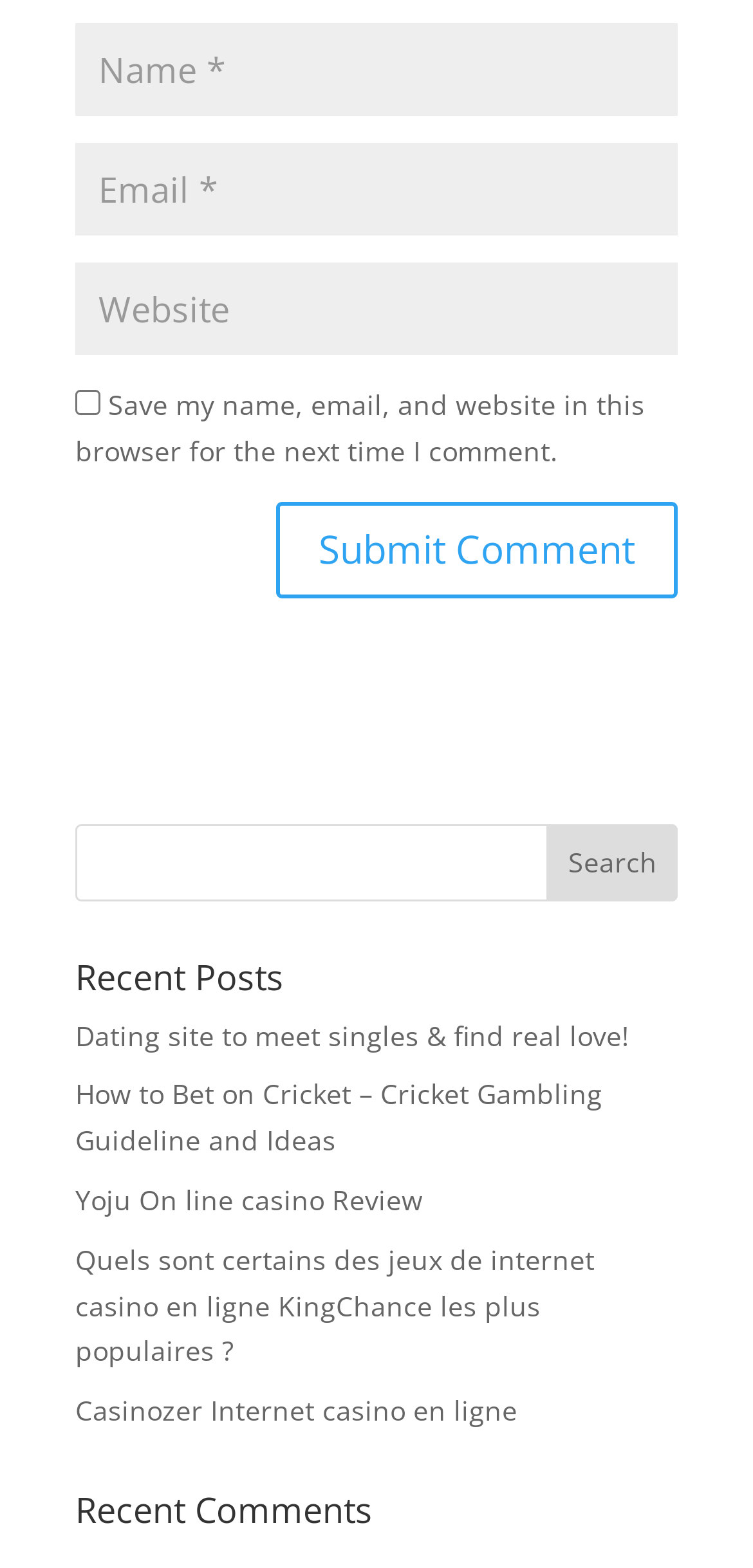Please provide a detailed answer to the question below based on the screenshot: 
What is the label of the search button?

I found a button with the label 'Search' which is likely used to initiate a search query.